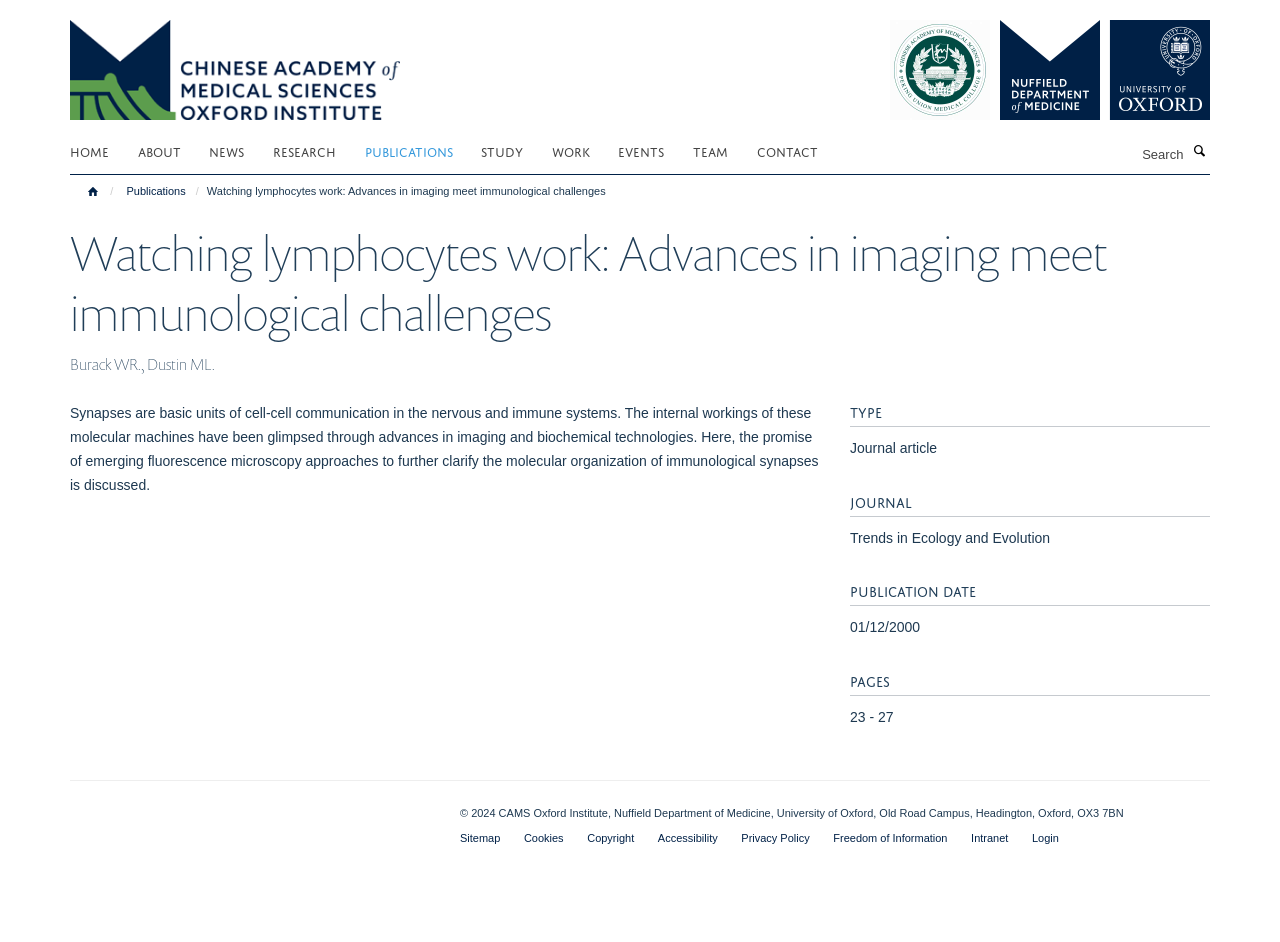What is the name of the journal?
Please answer using one word or phrase, based on the screenshot.

Trends in Ecology and Evolution